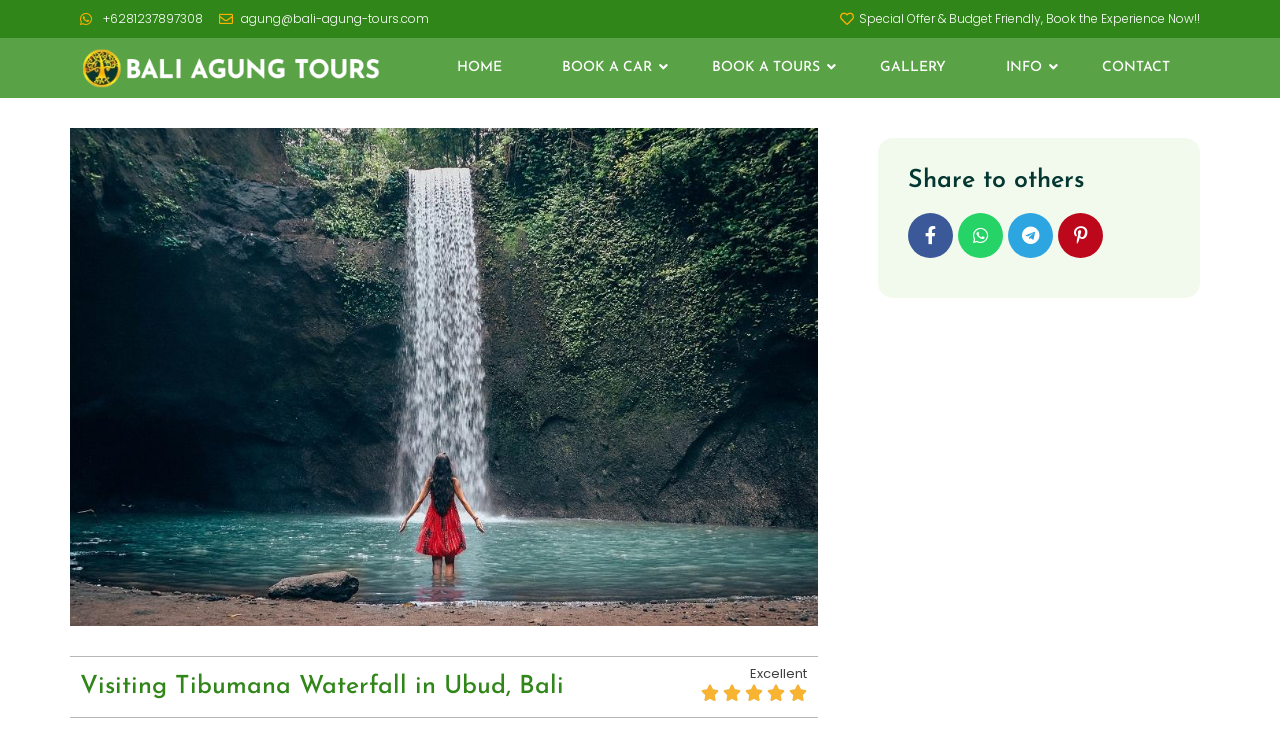Locate the bounding box coordinates of the item that should be clicked to fulfill the instruction: "Share to others".

[0.709, 0.228, 0.914, 0.262]